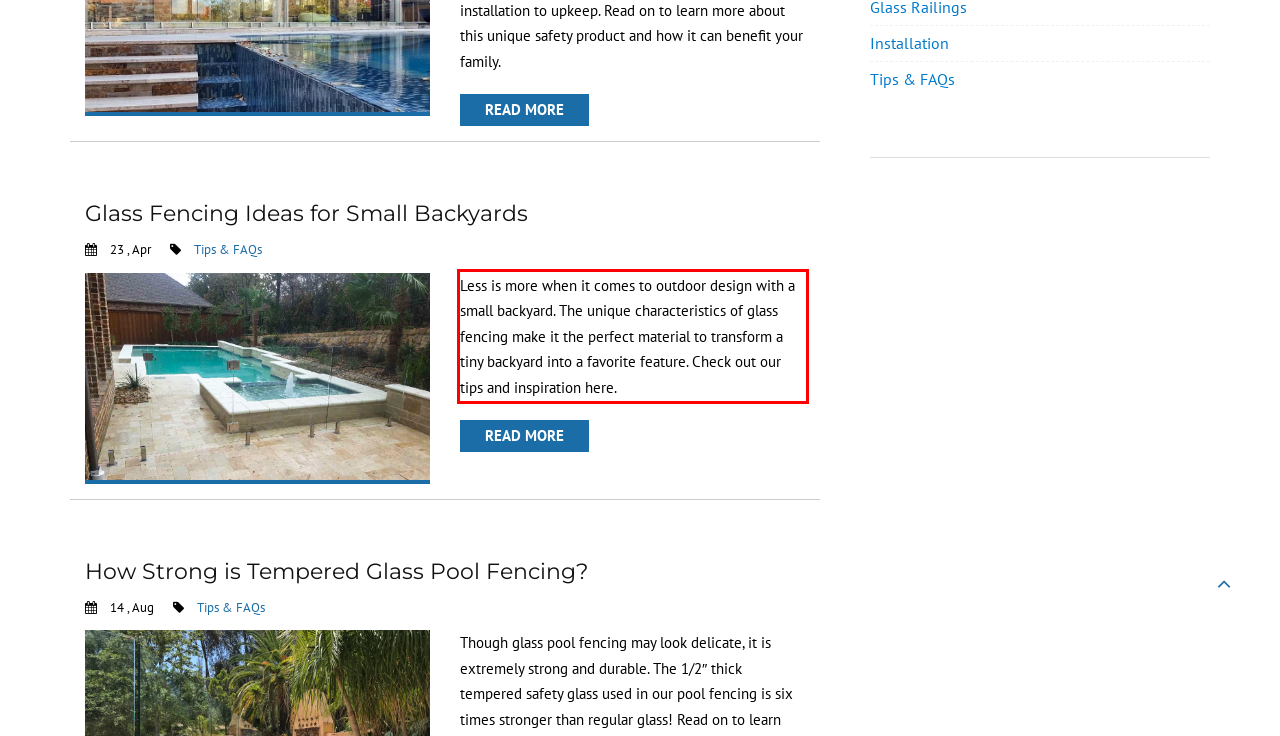You are looking at a screenshot of a webpage with a red rectangle bounding box. Use OCR to identify and extract the text content found inside this red bounding box.

Less is more when it comes to outdoor design with a small backyard. The unique characteristics of glass fencing make it the perfect material to transform a tiny backyard into a favorite feature. Check out our tips and inspiration here.